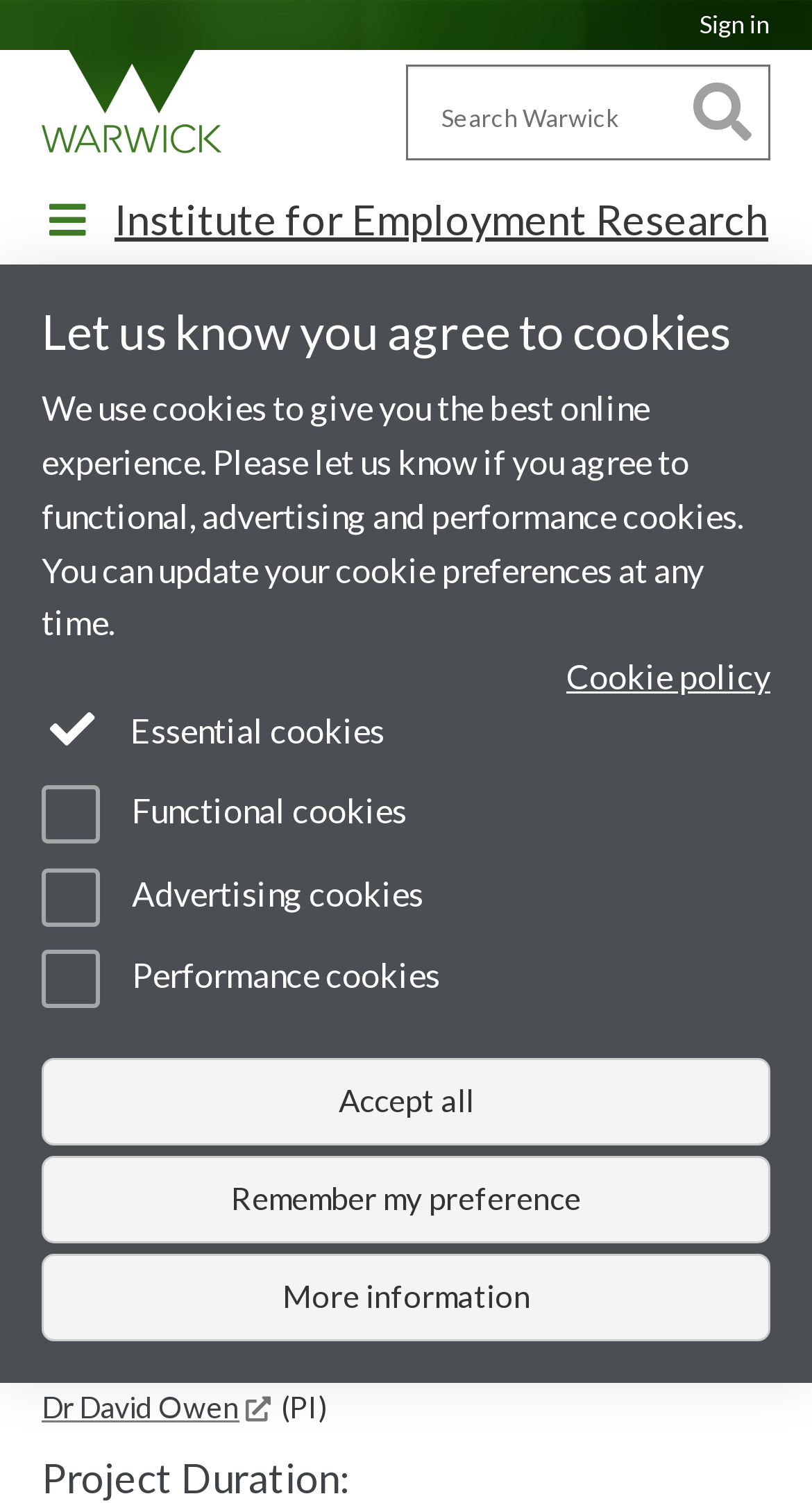What is the name of the university associated with the project?
Carefully analyze the image and provide a detailed answer to the question.

I found the answer by looking at the image element with the text 'University of Warwick homepage' which is located at the top of the webpage, indicating that the University of Warwick is associated with the project.